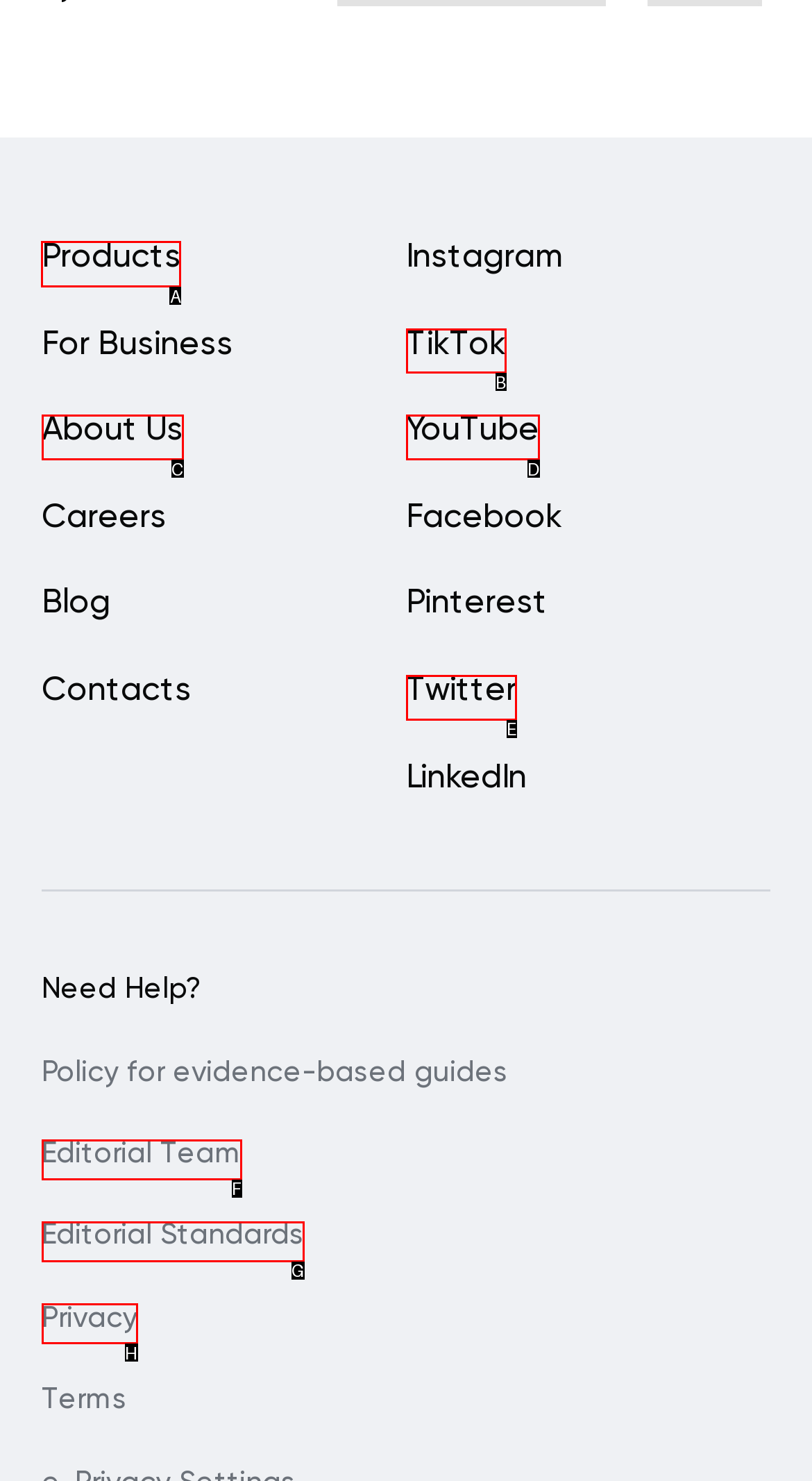To achieve the task: view DFL case studies and FAQs, which HTML element do you need to click?
Respond with the letter of the correct option from the given choices.

None